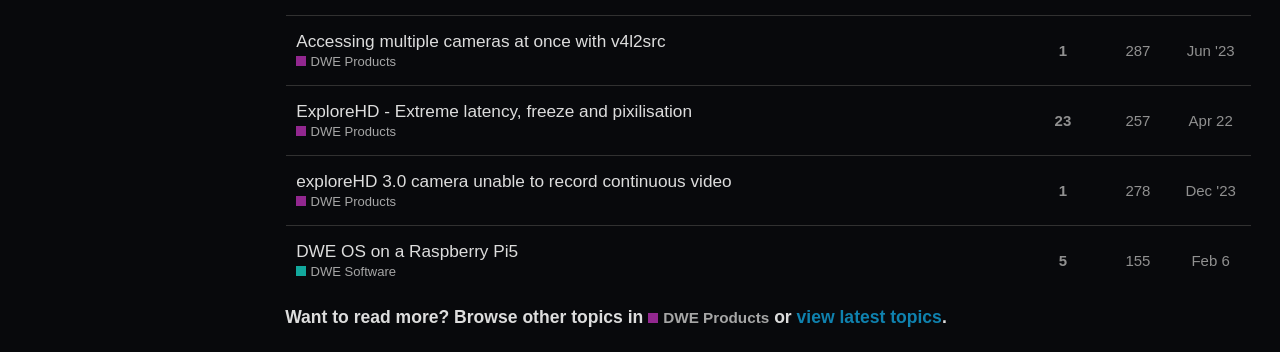Identify the bounding box coordinates for the region of the element that should be clicked to carry out the instruction: "Browse DWE Products". The bounding box coordinates should be four float numbers between 0 and 1, i.e., [left, top, right, bottom].

[0.231, 0.152, 0.309, 0.203]